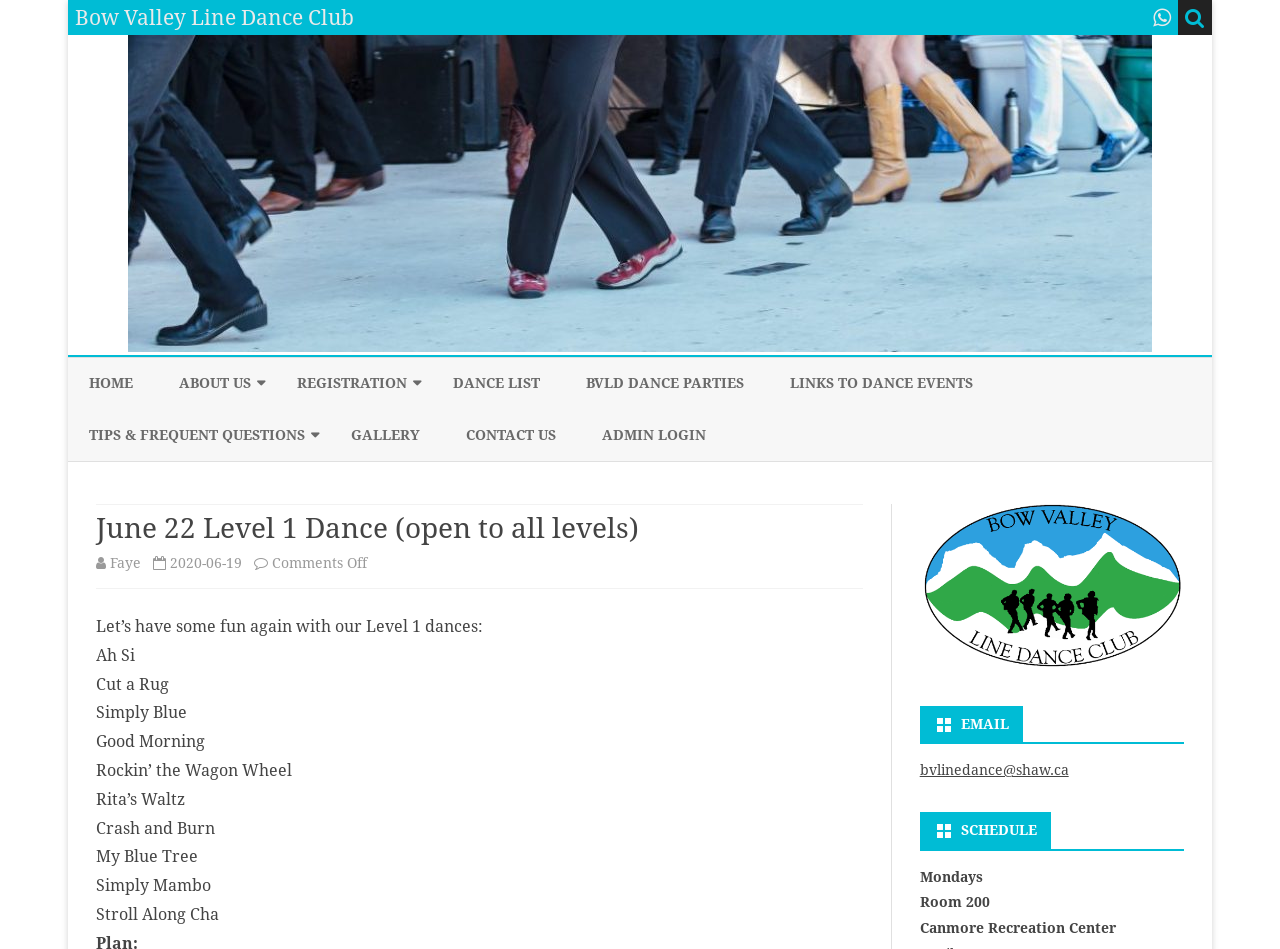Given the description "title="WhatsApp"", determine the bounding box of the corresponding UI element.

[0.901, 0.005, 0.915, 0.032]